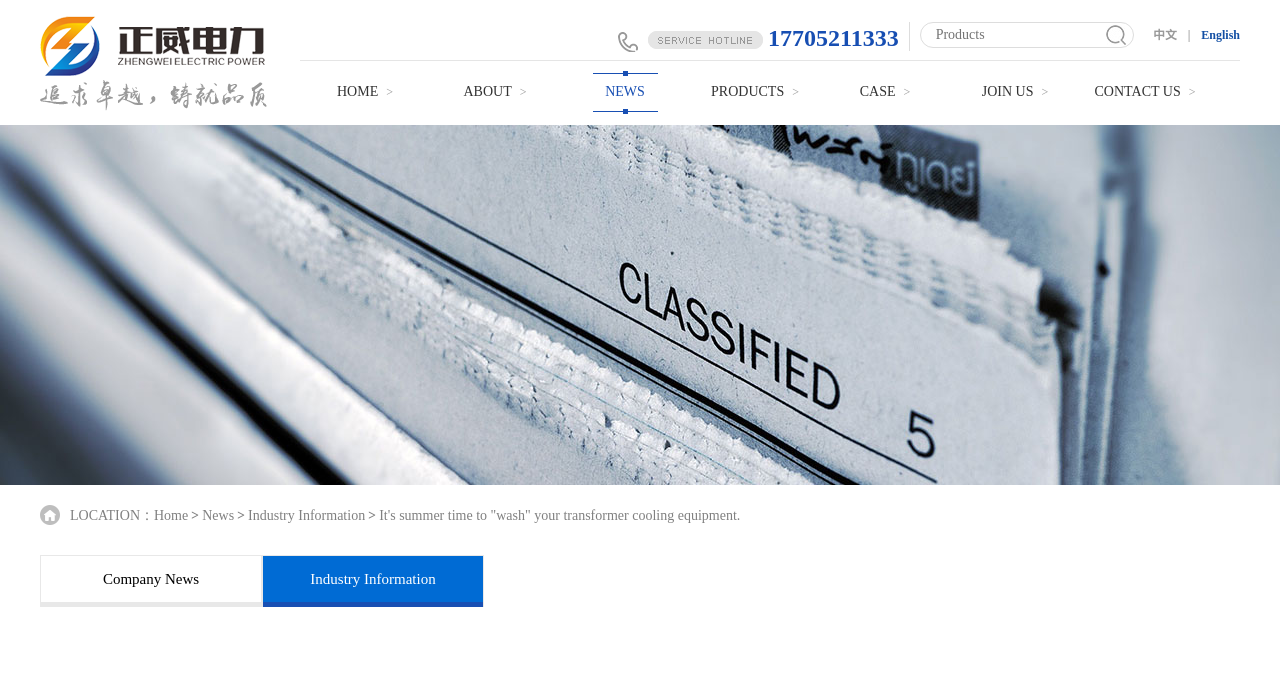Please answer the following query using a single word or phrase: 
How many language options are available?

2